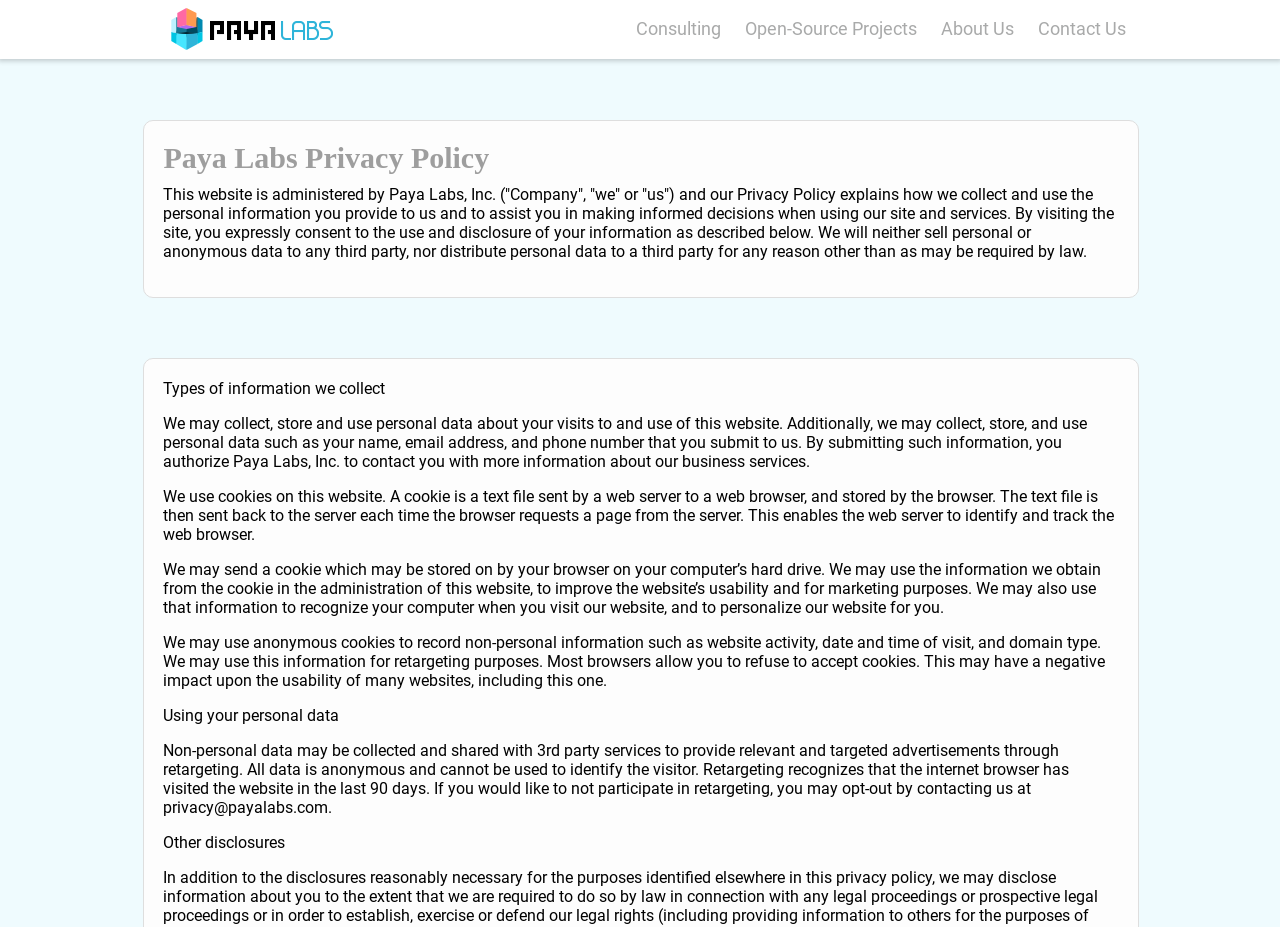Give a detailed account of the webpage.

The webpage is about Paya Labs' privacy policy. At the top, there are five links: an empty link, followed by "Consulting", "Open-Source Projects", "About Us", and "Contact Us", aligned horizontally and centered at the top of the page.

Below the links, the title "Paya Labs Privacy Policy" is displayed prominently. A paragraph of text explains that the website is administered by Paya Labs, Inc. and outlines the purpose of the privacy policy. This is followed by a section titled "Types of information we collect", which describes the types of personal data that may be collected, stored, and used by the company.

The webpage then explains the use of cookies on the website, including how they are used to identify and track web browsers, and how the information obtained from cookies may be used for administration, usability, and marketing purposes. There is also a section on using personal data, which discusses the sharing of non-personal data with third-party services for retargeting purposes.

Finally, there is a section titled "Other disclosures" at the bottom of the page. Throughout the webpage, the text is organized into clear sections with headings, making it easy to navigate and understand the privacy policy.